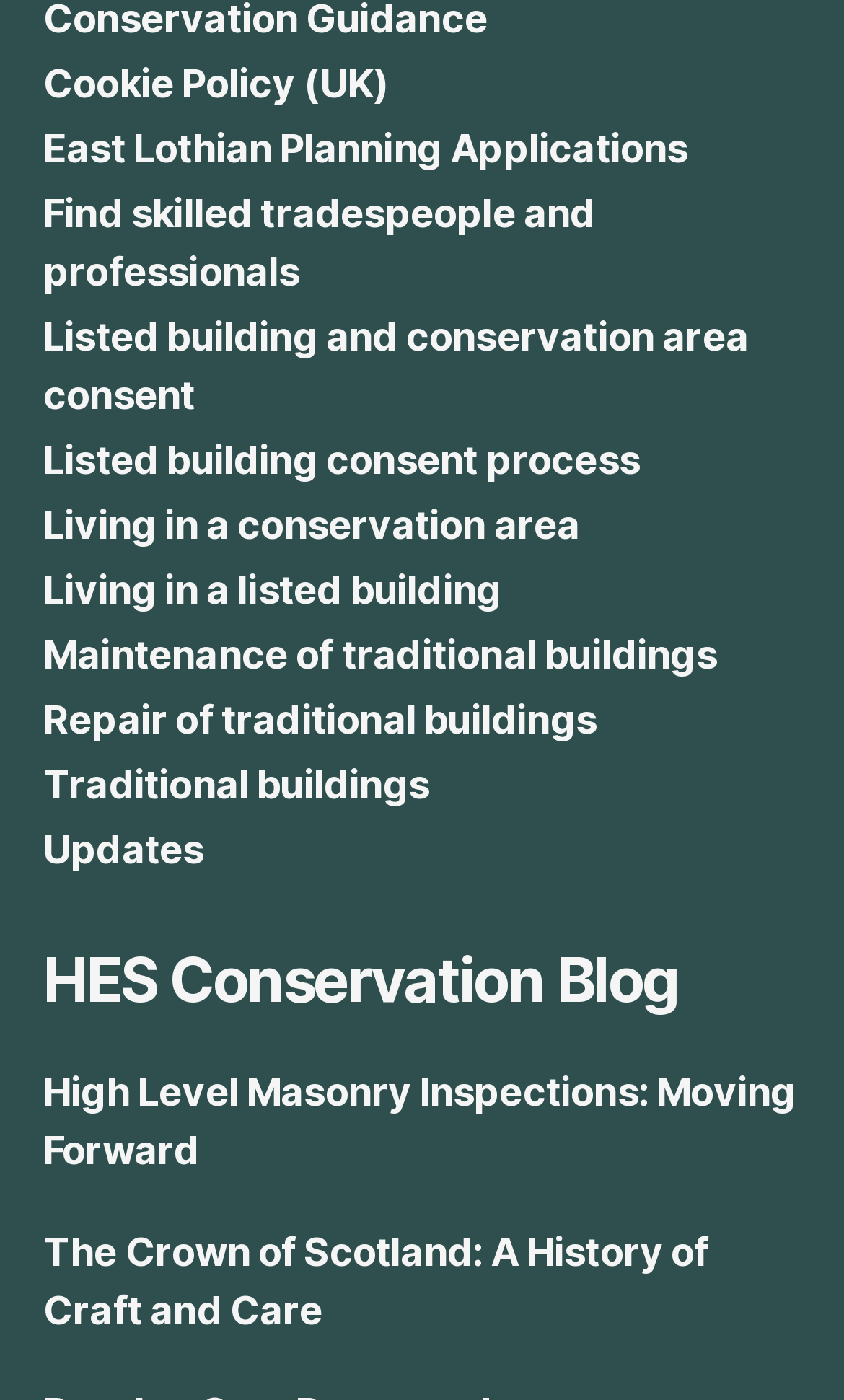Locate the bounding box coordinates of the item that should be clicked to fulfill the instruction: "Click the submit button".

None